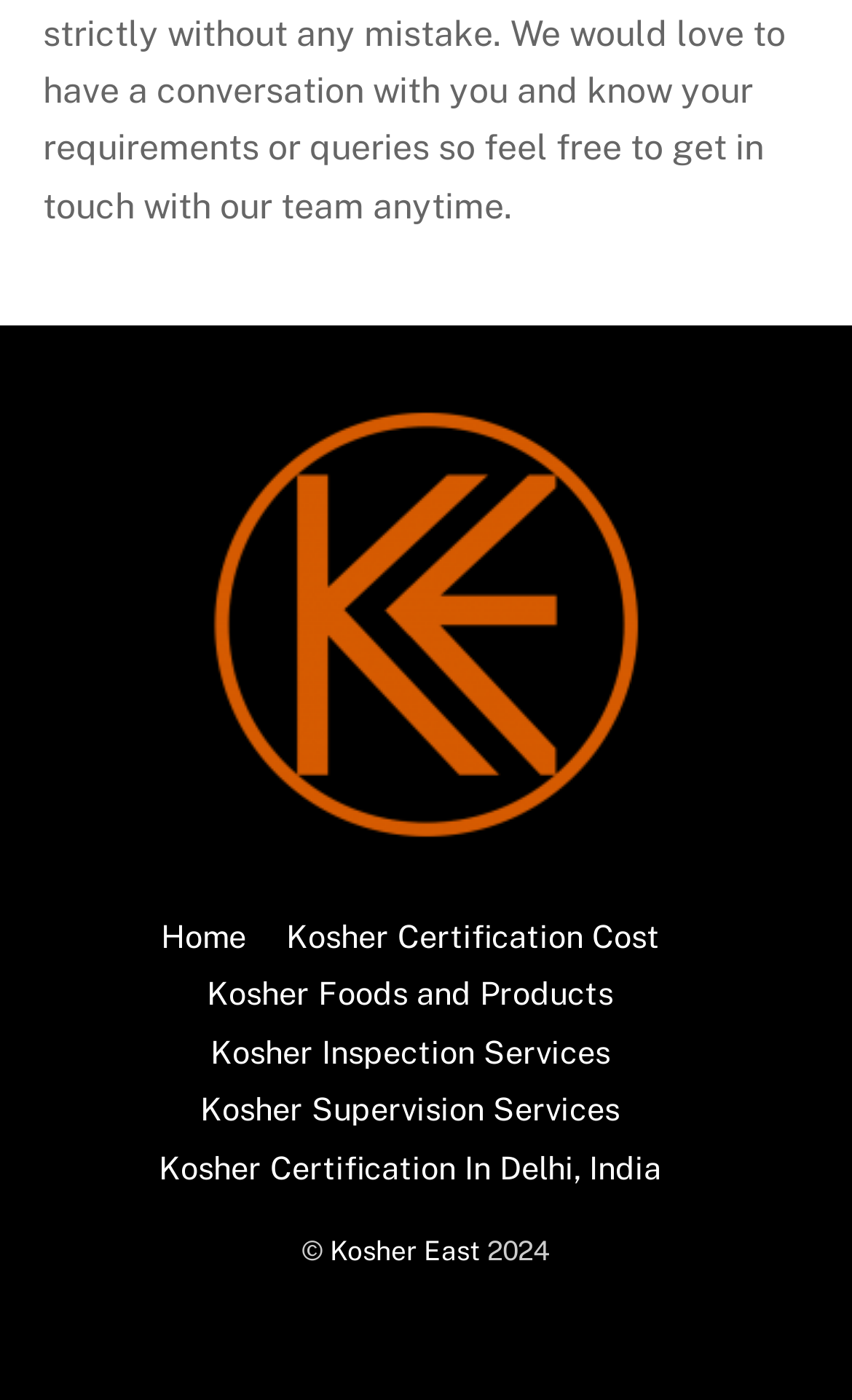Please indicate the bounding box coordinates of the element's region to be clicked to achieve the instruction: "Learn about Kosher Certification Cost". Provide the coordinates as four float numbers between 0 and 1, i.e., [left, top, right, bottom].

[0.336, 0.655, 0.774, 0.682]